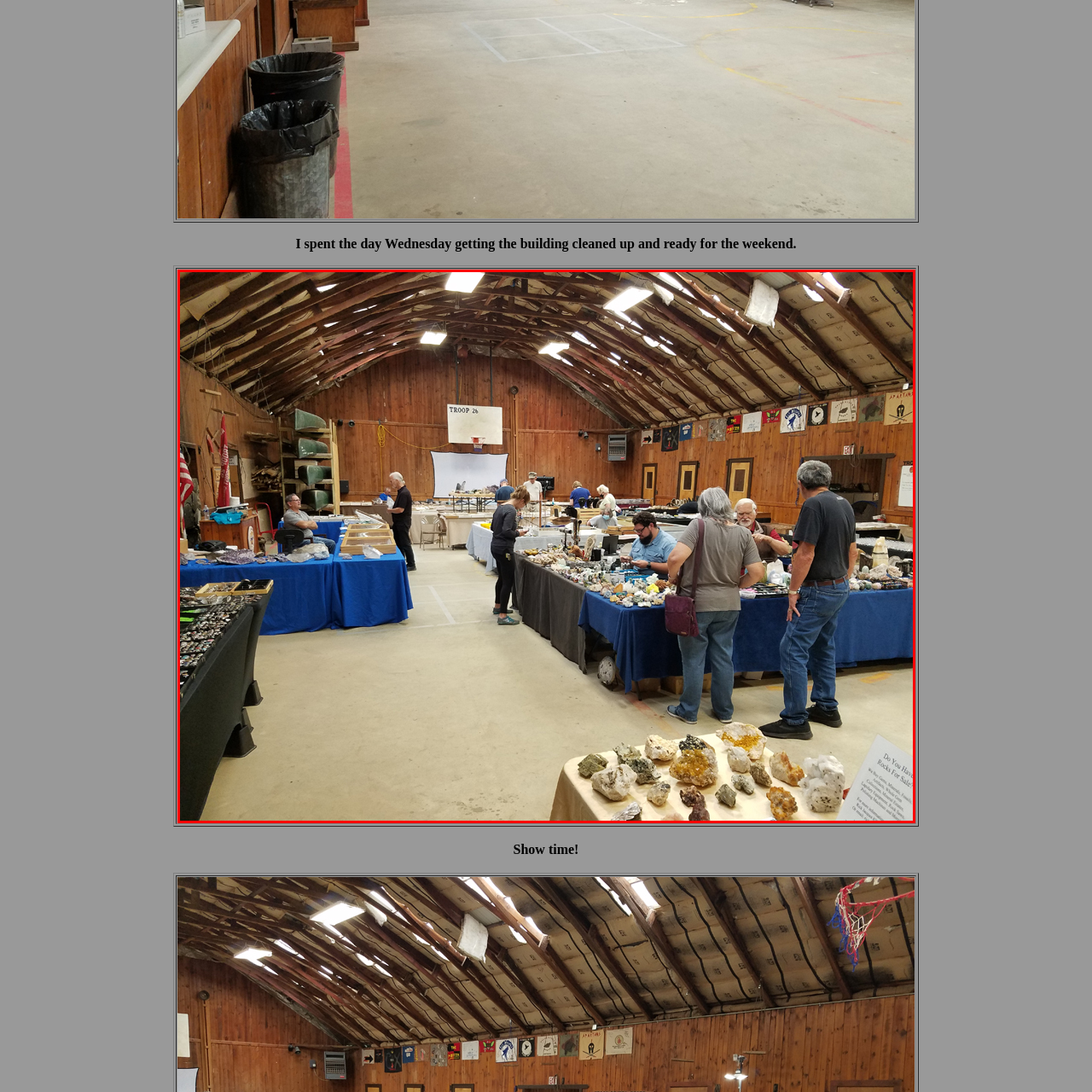What is the material of the walls?
Examine the area marked by the red bounding box and respond with a one-word or short phrase answer.

Wooden paneling